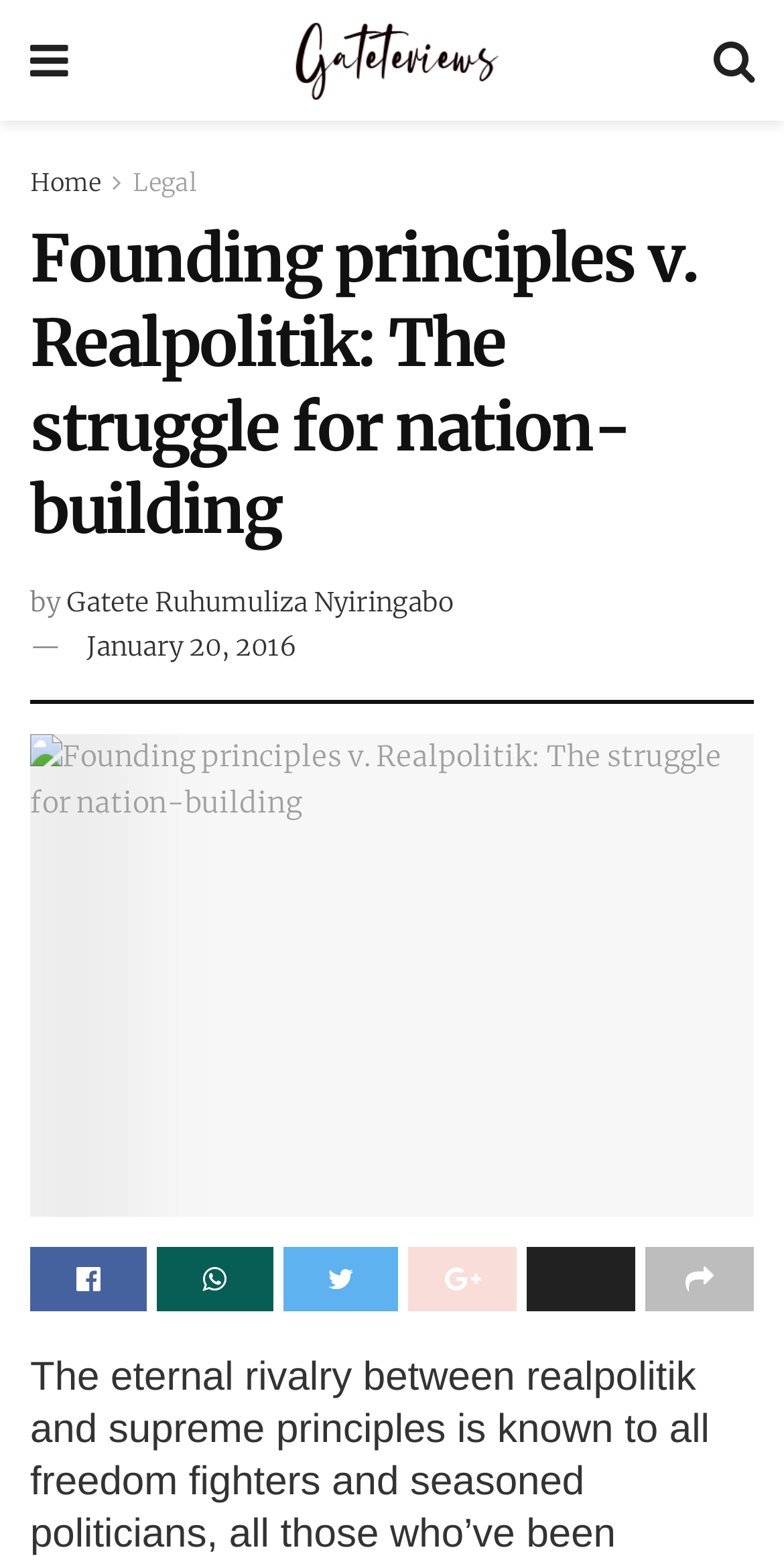Identify the bounding box coordinates of the clickable region to carry out the given instruction: "View author profile".

[0.085, 0.374, 0.579, 0.396]